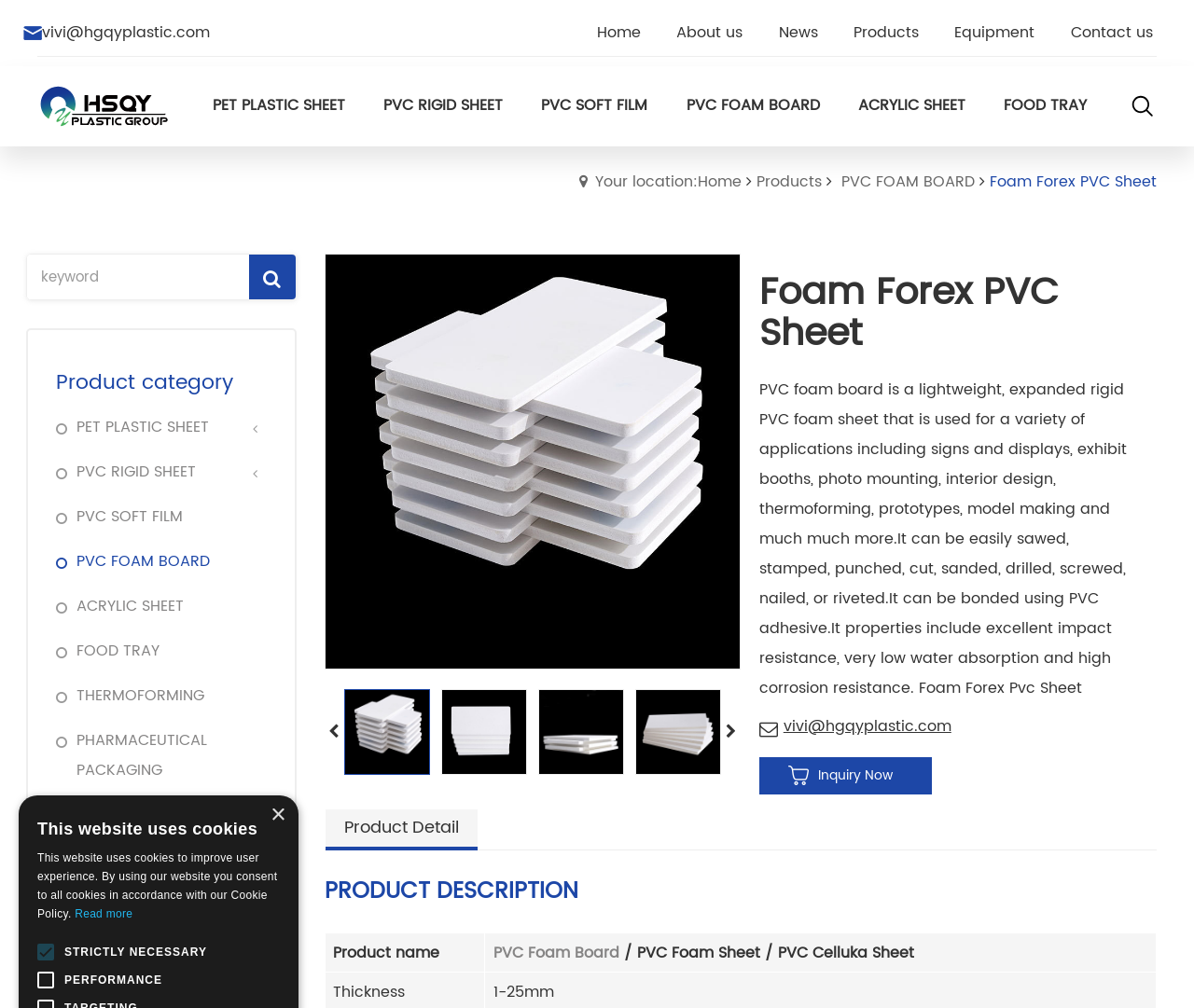What is the material used for thermoforming?
Refer to the image and give a detailed answer to the question.

According to the webpage, PVC foam board is used for thermoforming, which is one of its applications listed in the product description section.